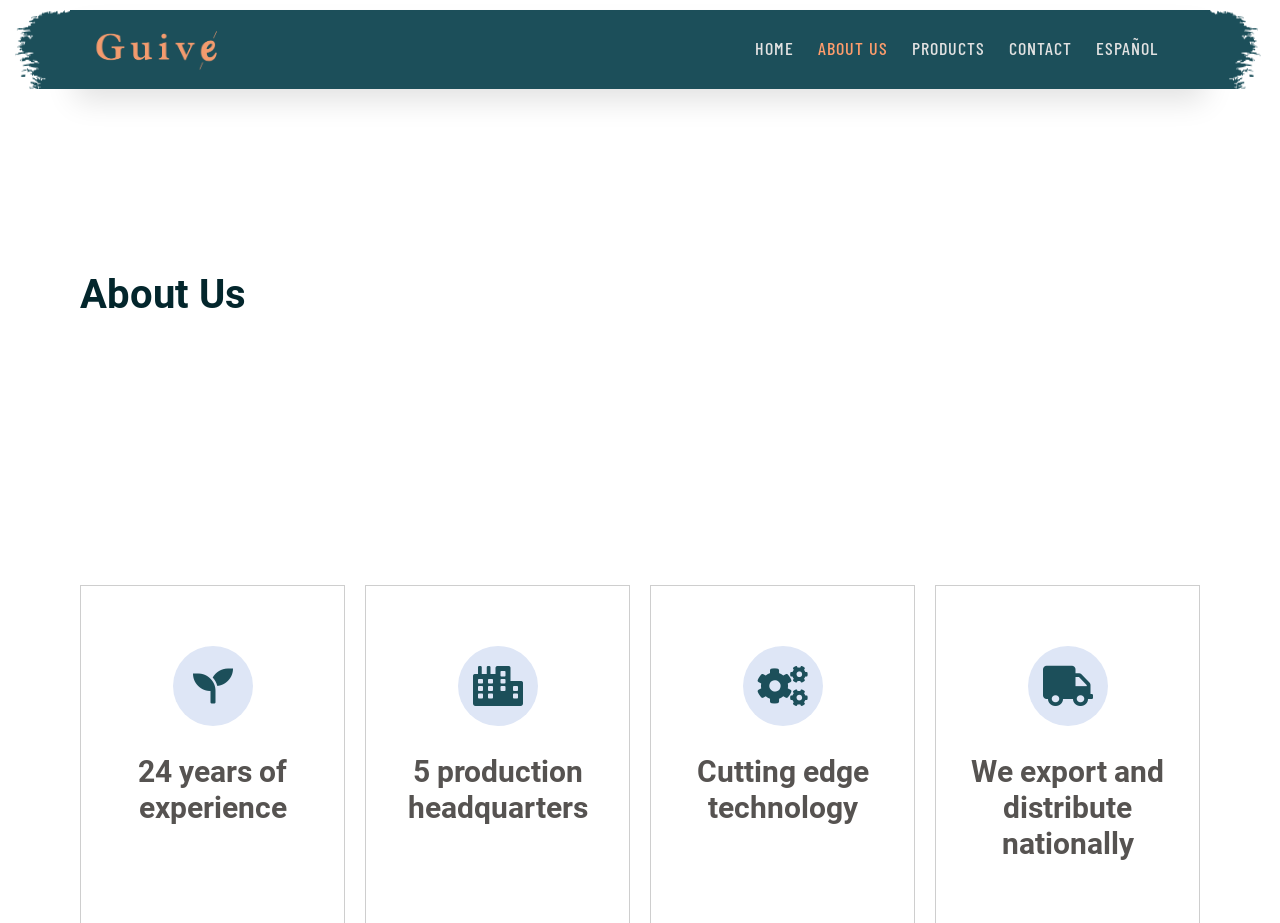What kind of technology does the company use?
Utilize the information in the image to give a detailed answer to the question.

I found the answer by looking at the heading 'Cutting edge technology' which is located at the bottom of the page, indicating that the company uses cutting-edge technology.